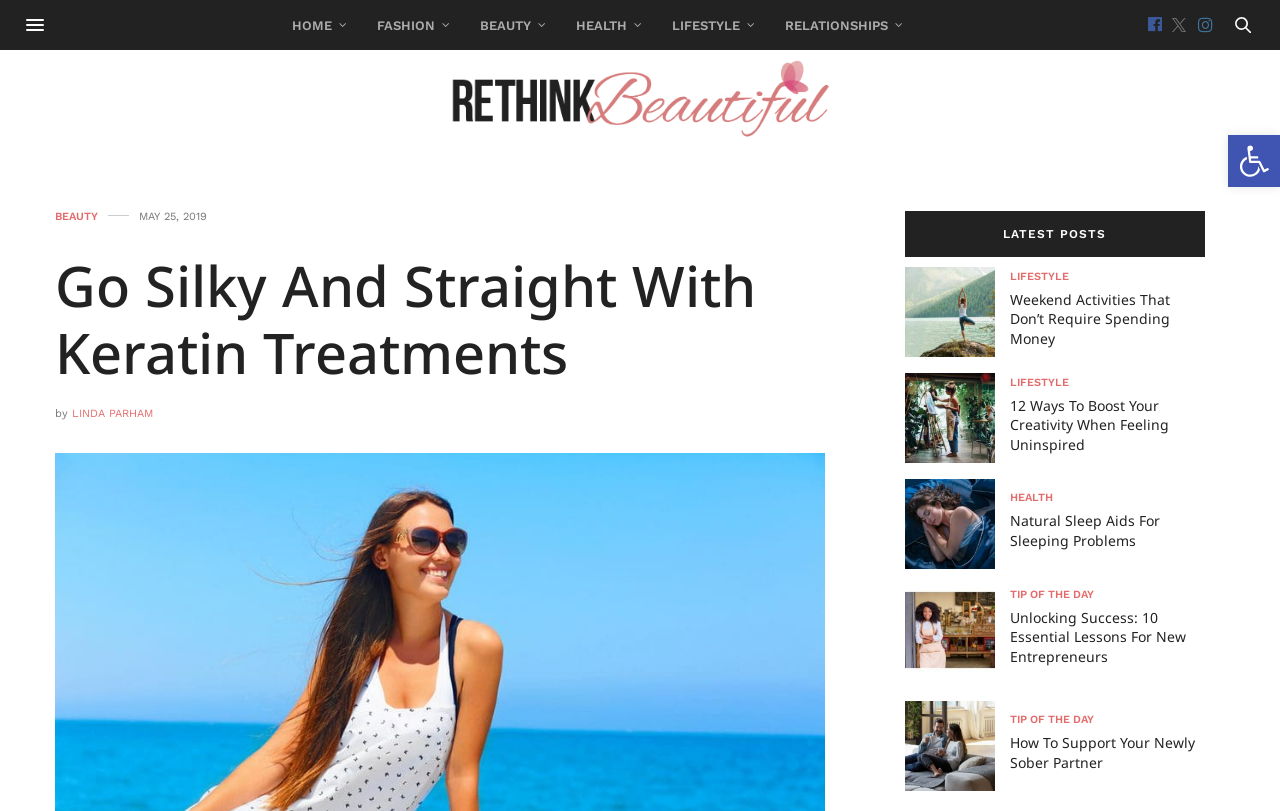Find the bounding box coordinates of the element I should click to carry out the following instruction: "Click on the HOME link".

[0.228, 0.0, 0.271, 0.062]